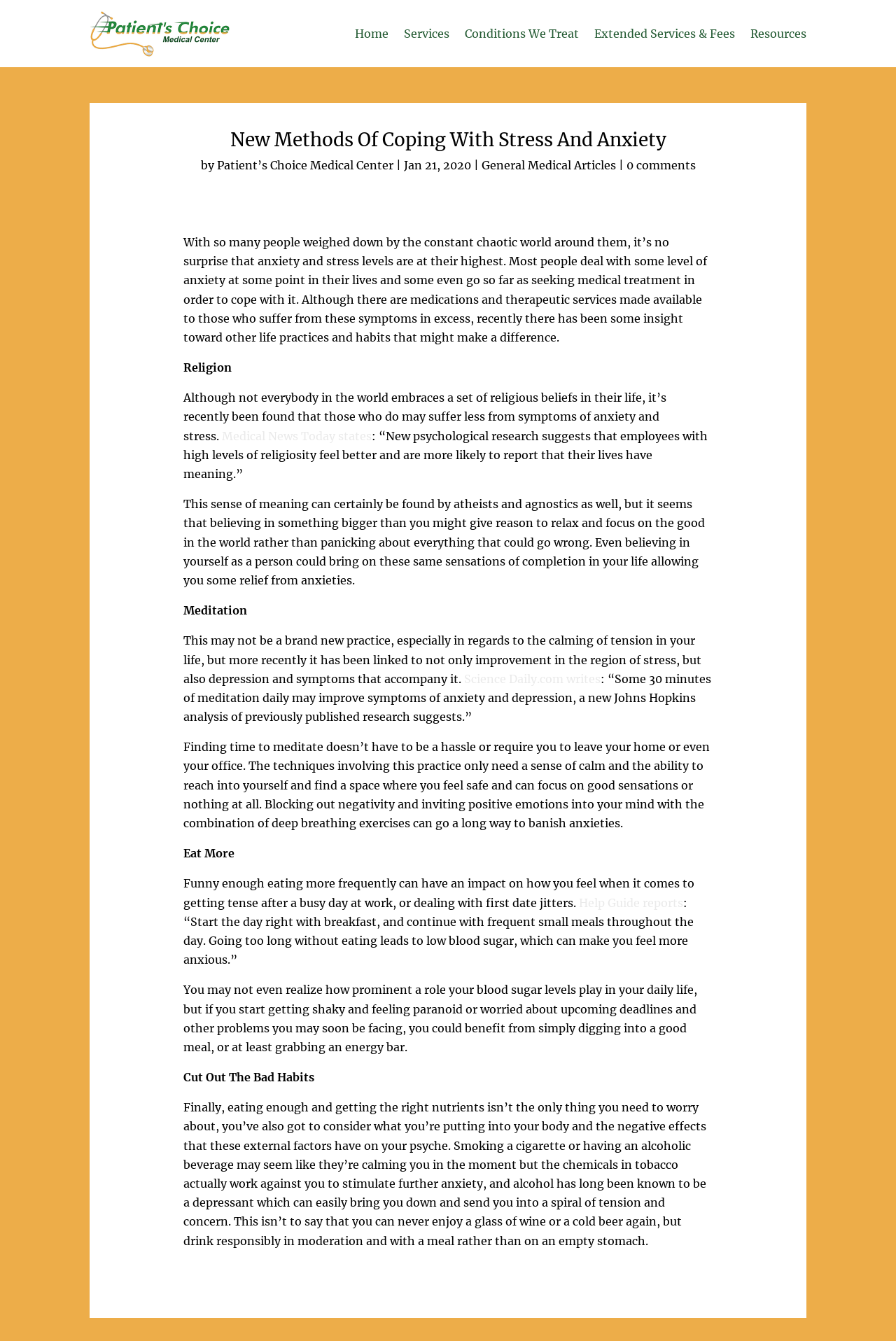Generate a thorough caption that explains the contents of the webpage.

The webpage is about coping with stress and anxiety, specifically discussing new methods to deal with these issues. At the top, there is a navigation menu with links to "Home", "Services", "Conditions We Treat", "Extended Services & Fees", and "Resources". Below the navigation menu, there is a heading that reads "New Methods Of Coping With Stress And Anxiety" followed by the author's name and the date "Jan 21, 2020".

The main content of the webpage is divided into four sections, each discussing a different method to cope with stress and anxiety. The first section talks about the role of religion in reducing anxiety and stress, citing a study that suggests employees with high levels of religiosity feel better and are more likely to report that their lives have meaning.

The second section discusses the benefits of meditation, citing a study that suggests 30 minutes of meditation daily can improve symptoms of anxiety and depression. The section provides tips on how to incorporate meditation into daily life, emphasizing the importance of finding a calm and safe space to focus on positive emotions.

The third section focuses on the importance of eating more frequently to manage anxiety, citing a study that suggests going too long without eating can lead to low blood sugar, which can make one feel more anxious. The section provides tips on how to maintain a healthy diet to reduce anxiety.

The fourth and final section discusses the importance of cutting out bad habits, such as smoking and excessive drinking, which can exacerbate anxiety and stress. The section emphasizes the importance of responsible drinking and eating a balanced diet to reduce anxiety.

Throughout the webpage, there are links to external sources, such as Medical News Today and Science Daily, which provide additional information and studies to support the methods discussed.